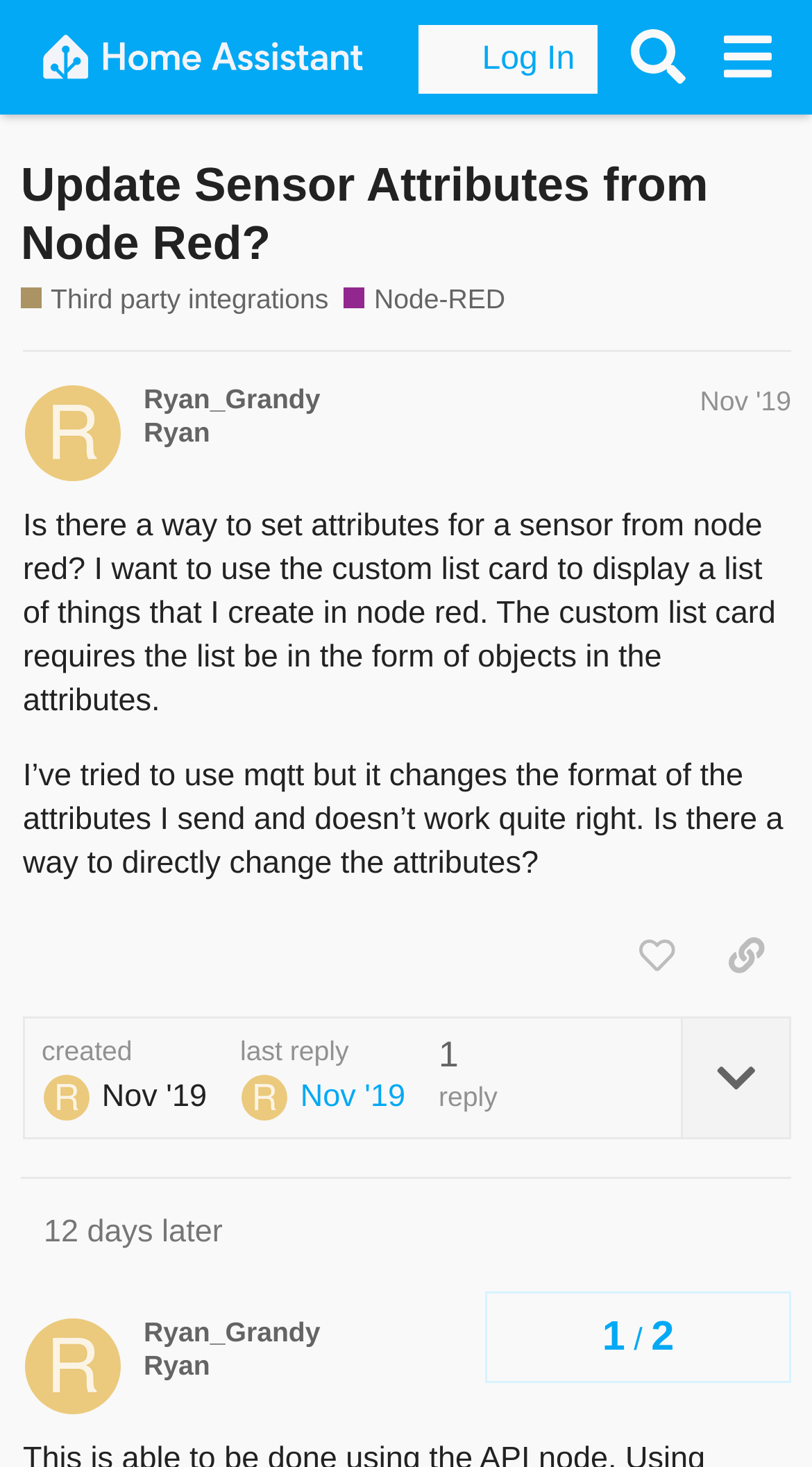Please identify the bounding box coordinates of the element that needs to be clicked to perform the following instruction: "Like this post".

[0.753, 0.625, 0.864, 0.679]